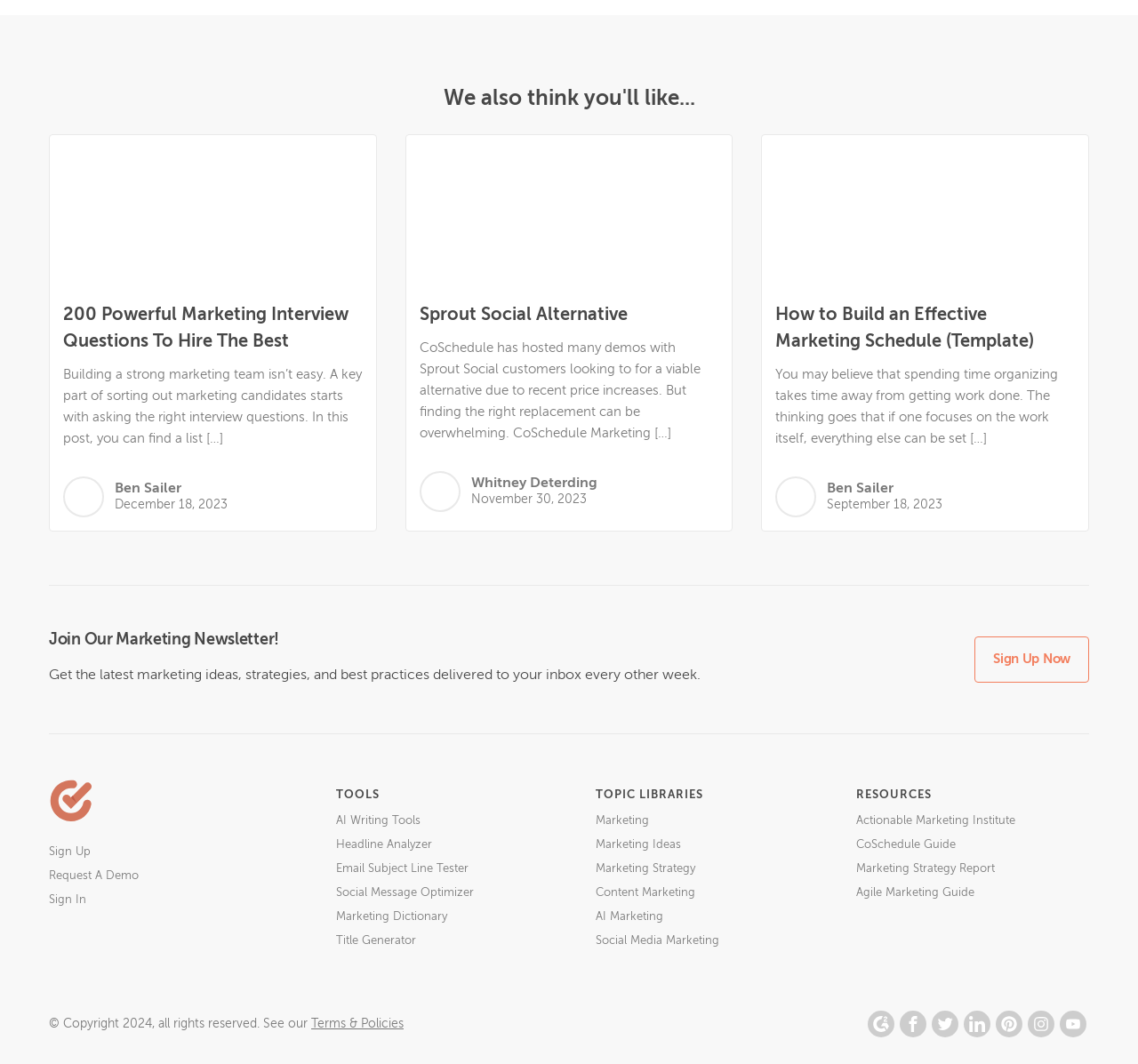Identify the bounding box coordinates for the region of the element that should be clicked to carry out the instruction: "Explore the AI writing tools". The bounding box coordinates should be four float numbers between 0 and 1, i.e., [left, top, right, bottom].

[0.295, 0.765, 0.369, 0.779]